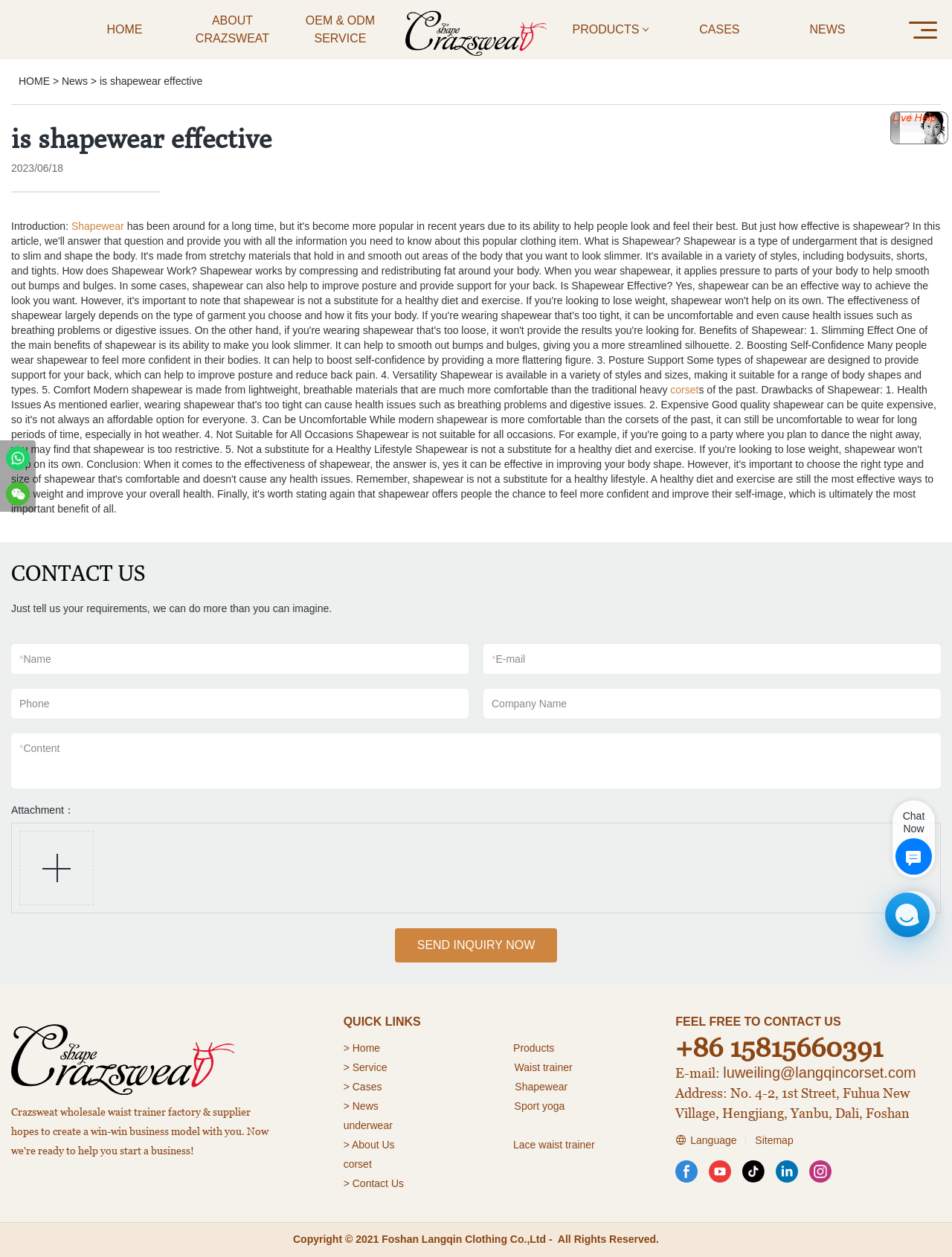Determine the bounding box coordinates of the target area to click to execute the following instruction: "Click the 'Shapewear' link."

[0.075, 0.175, 0.13, 0.184]